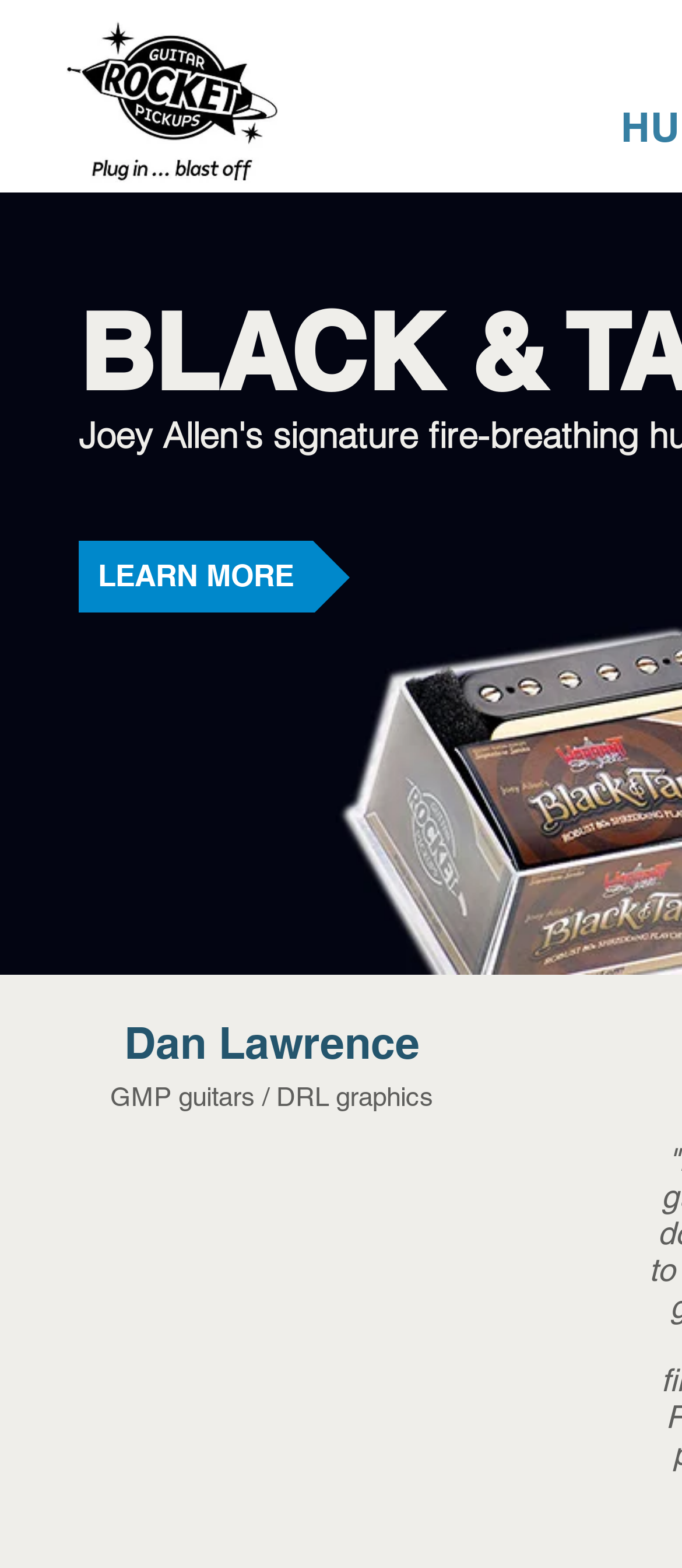Given the description: "LEARN MORE", determine the bounding box coordinates of the UI element. The coordinates should be formatted as four float numbers between 0 and 1, [left, top, right, bottom].

[0.115, 0.345, 0.513, 0.391]